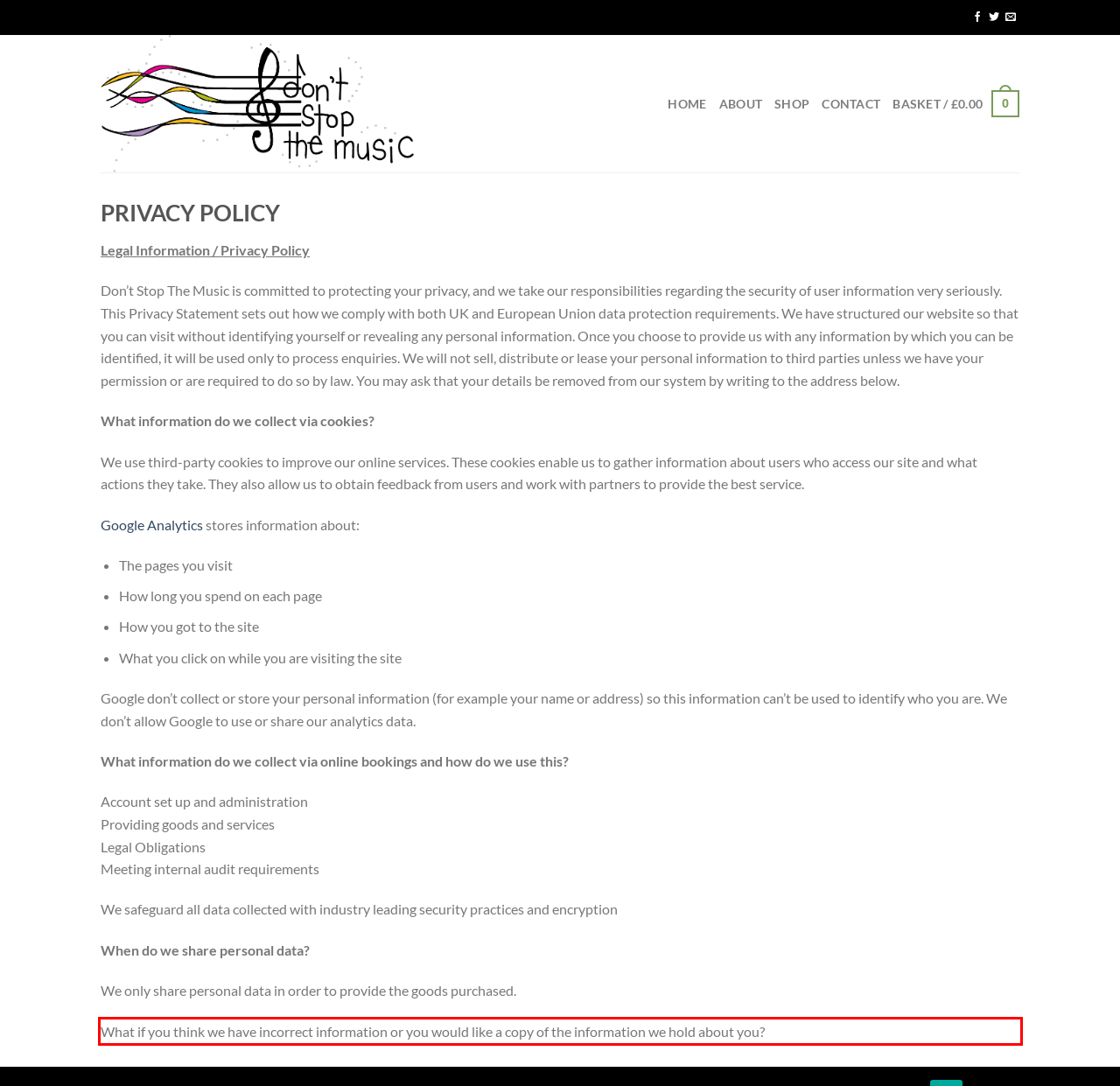Identify and extract the text within the red rectangle in the screenshot of the webpage.

What if you think we have incorrect information or you would like a copy of the information we hold about you?